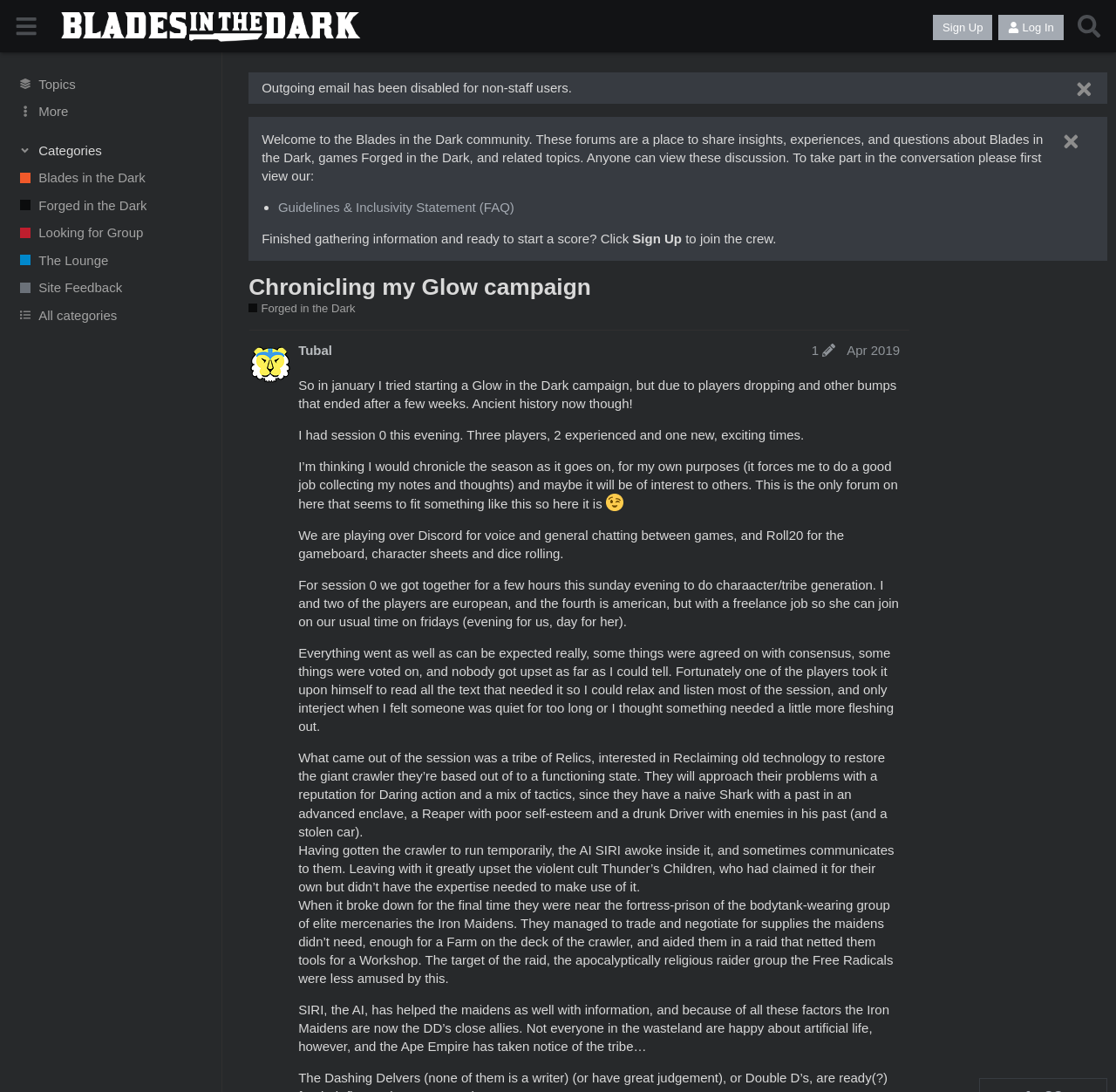What is the name of the community?
From the screenshot, supply a one-word or short-phrase answer.

Blades in the Dark Community